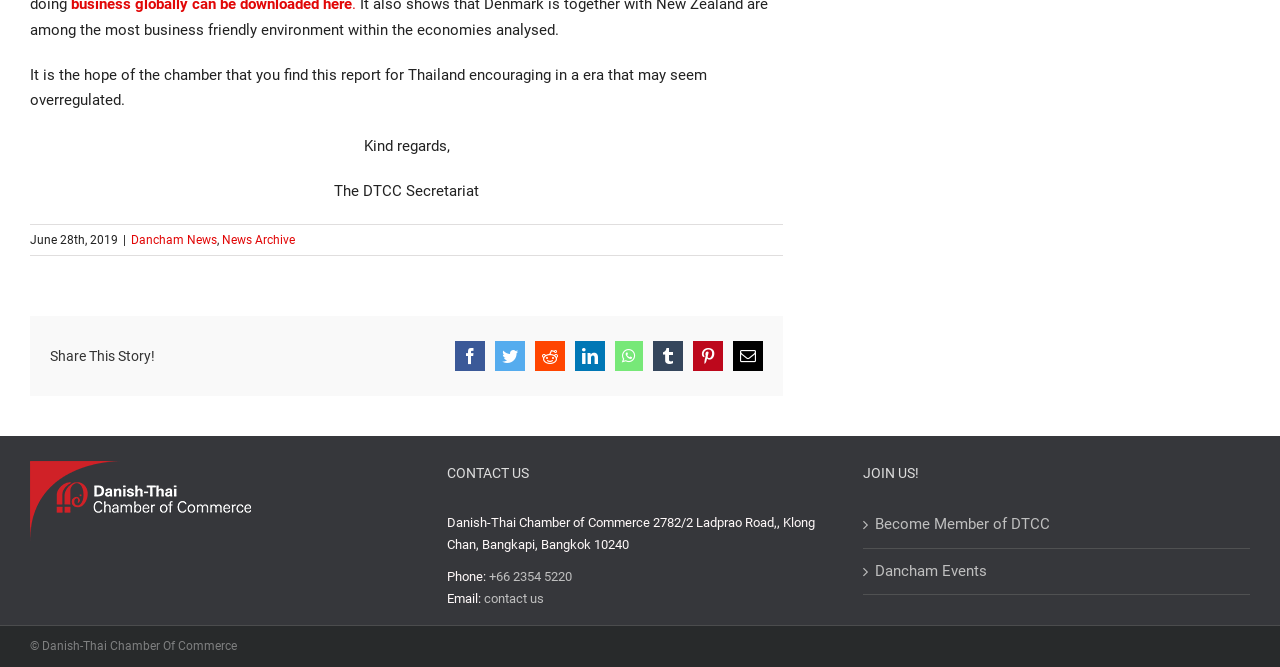Locate the bounding box coordinates of the clickable area needed to fulfill the instruction: "Become a member of DTCC".

[0.684, 0.768, 0.969, 0.806]